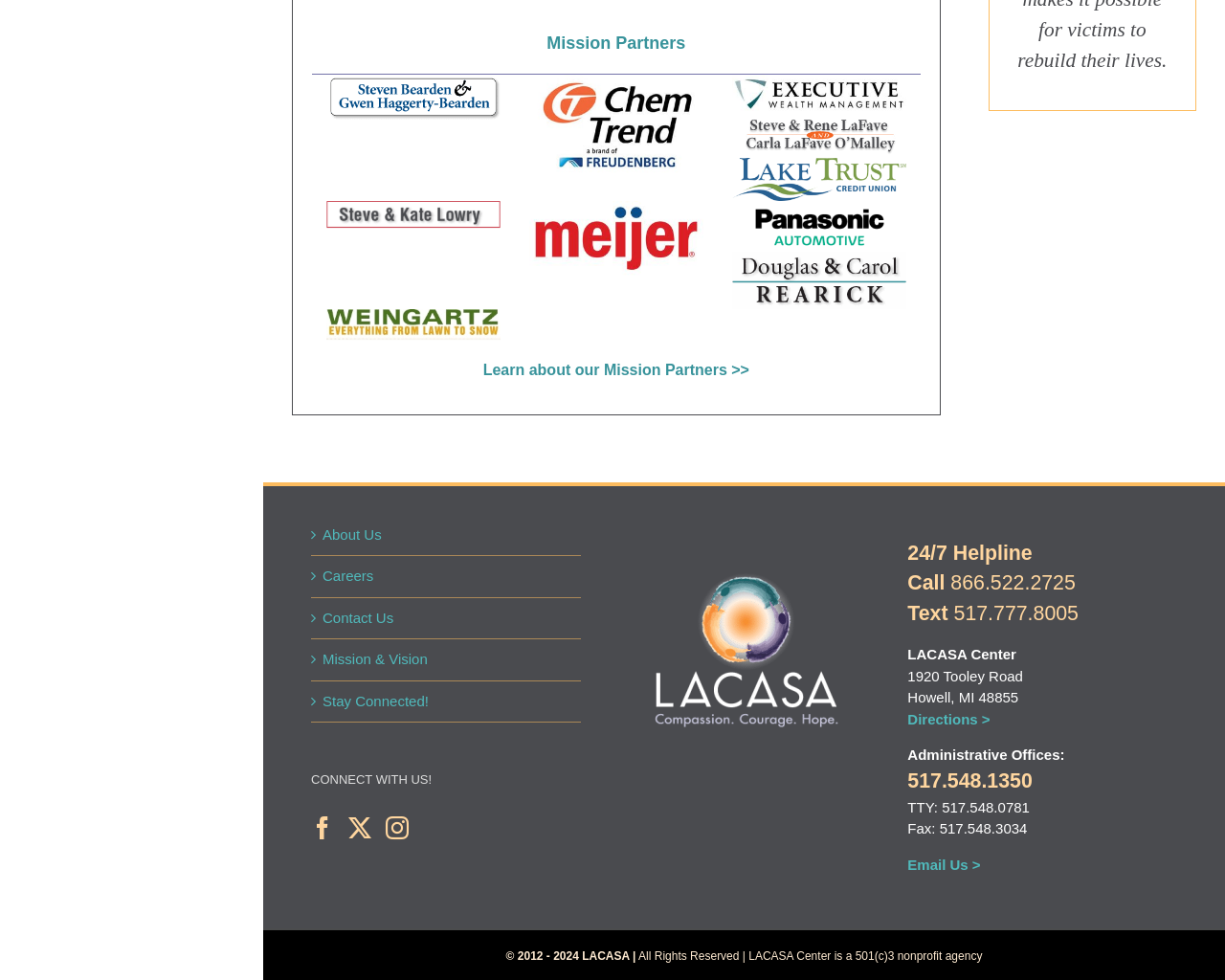Utilize the details in the image to thoroughly answer the following question: What is the phone number for the 24/7 helpline?

I found the phone number for the 24/7 helpline in the bottom section of the webpage, next to the 'Call' label.